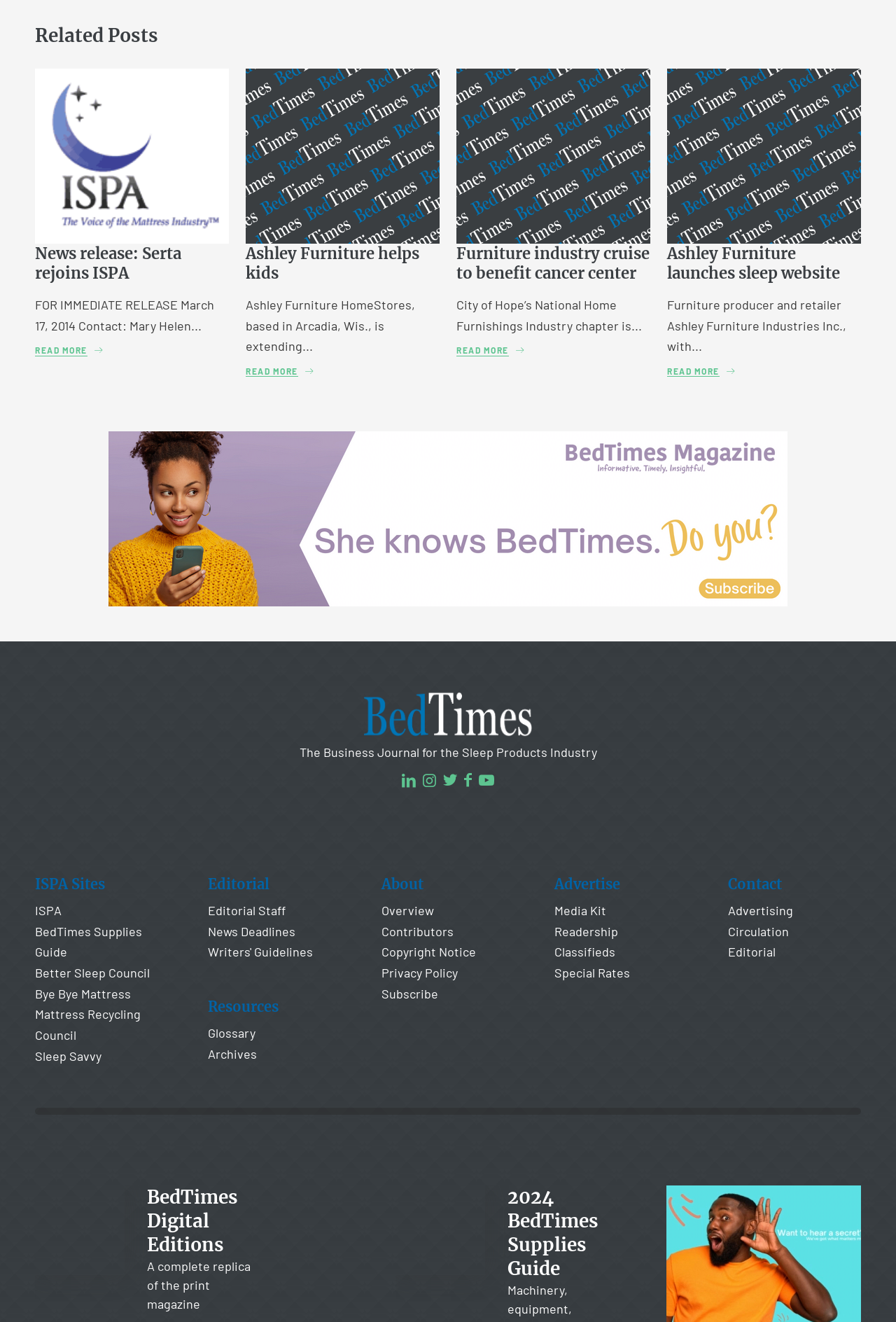How many menu items are under 'Resources'?
Provide a comprehensive and detailed answer to the question.

I looked at the menu items under the 'Resources' heading and found 'Glossary' and 'Archives', which are 2 menu items.